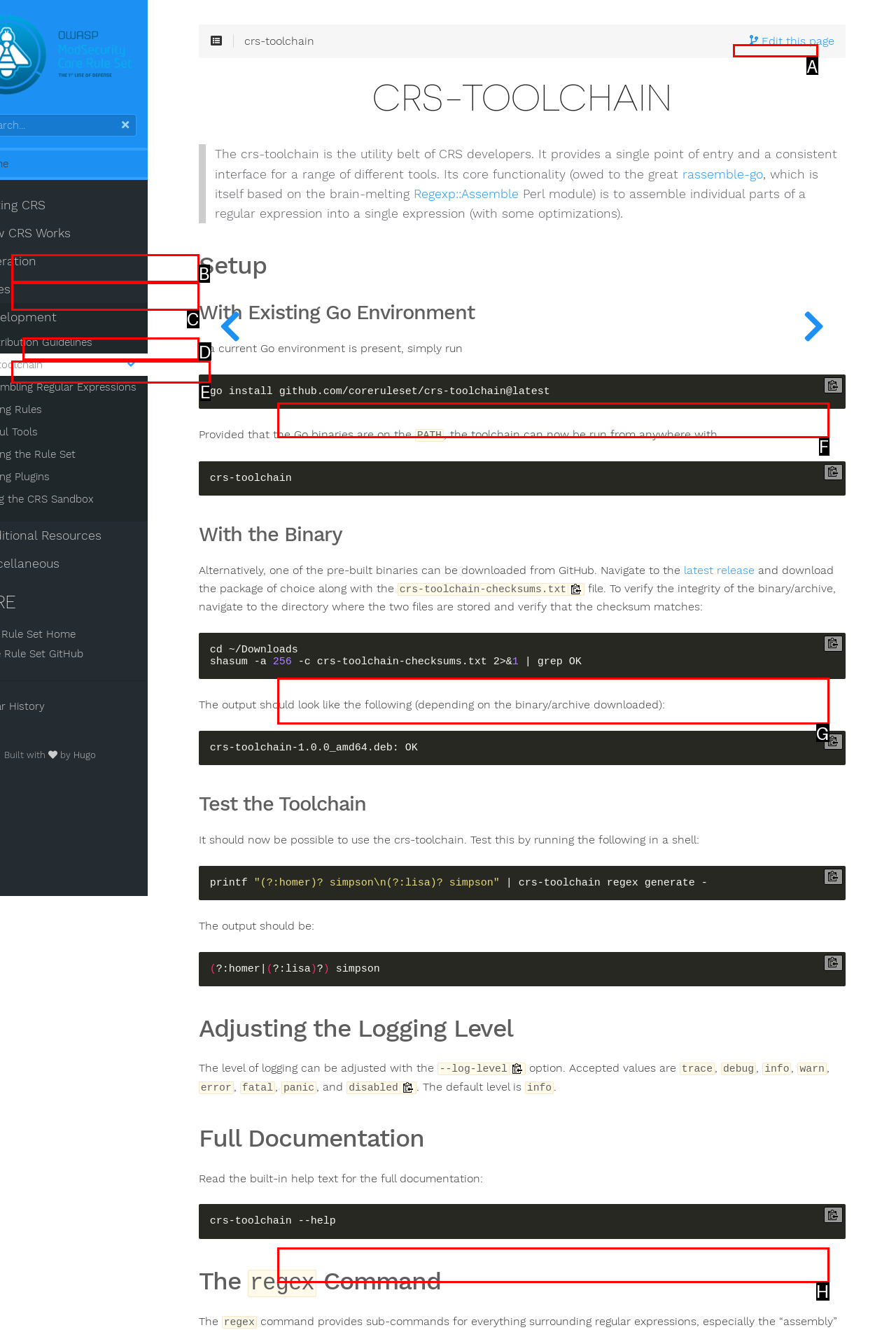Determine which element should be clicked for this task: Learn about Contribution Guidelines
Answer with the letter of the selected option.

D